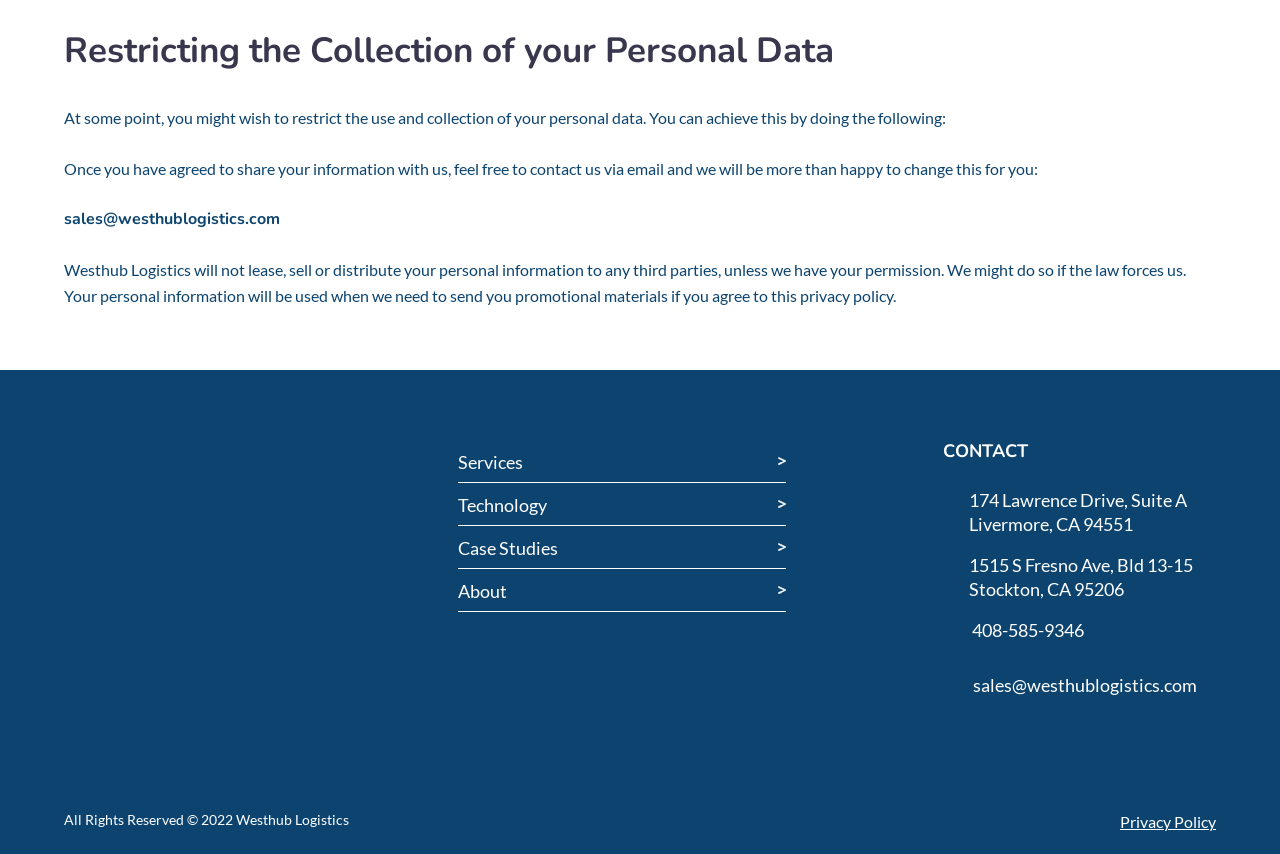Look at the image and answer the question in detail:
What is the phone number of Westhub Logistics?

The webpage provides the phone number of Westhub Logistics, which is 408-585-9346, along with the website URL and email address, allowing users to contact them via phone.